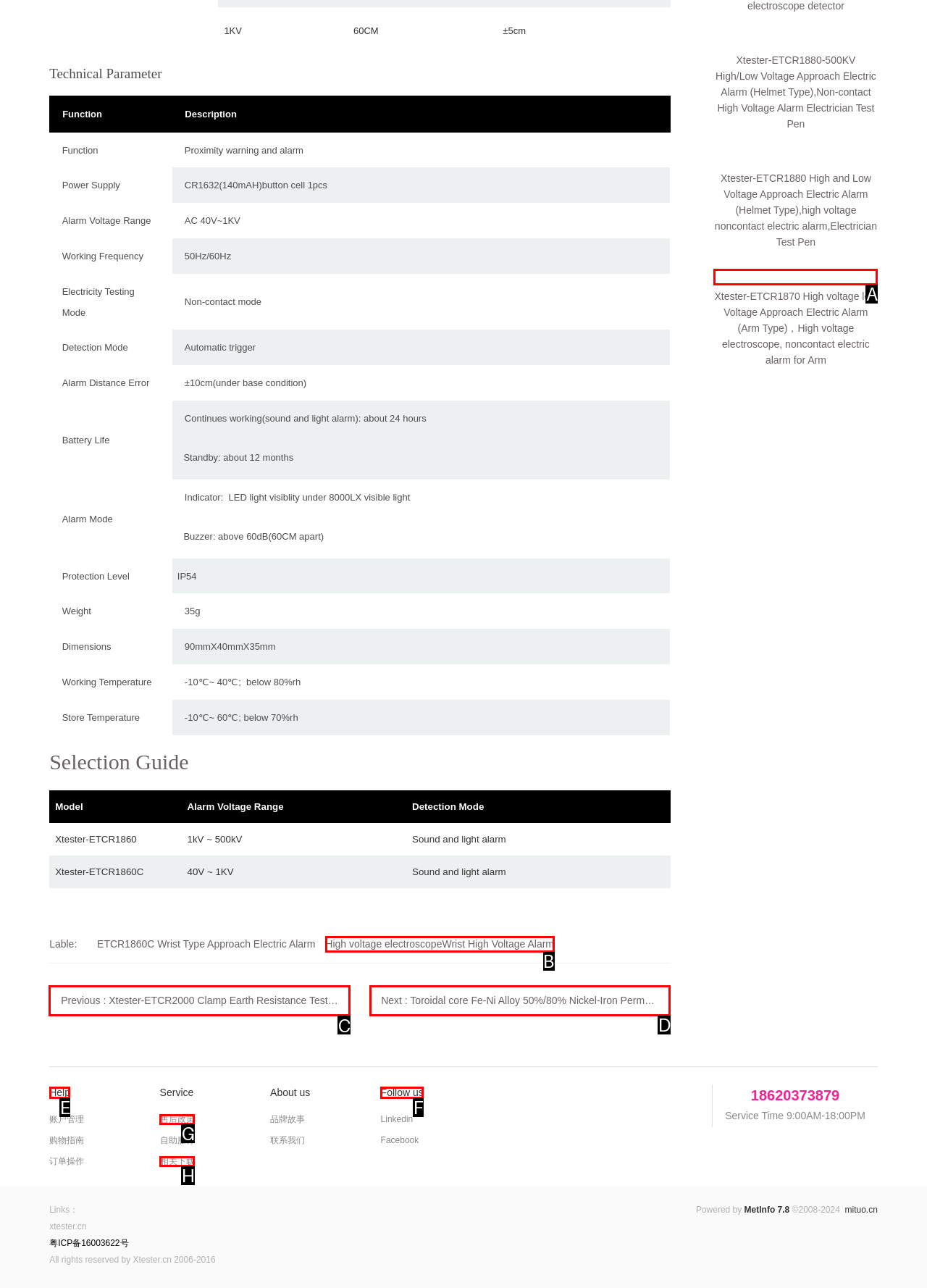Determine which HTML element should be clicked to carry out the following task: Click on the 'Previous' link Respond with the letter of the appropriate option.

C